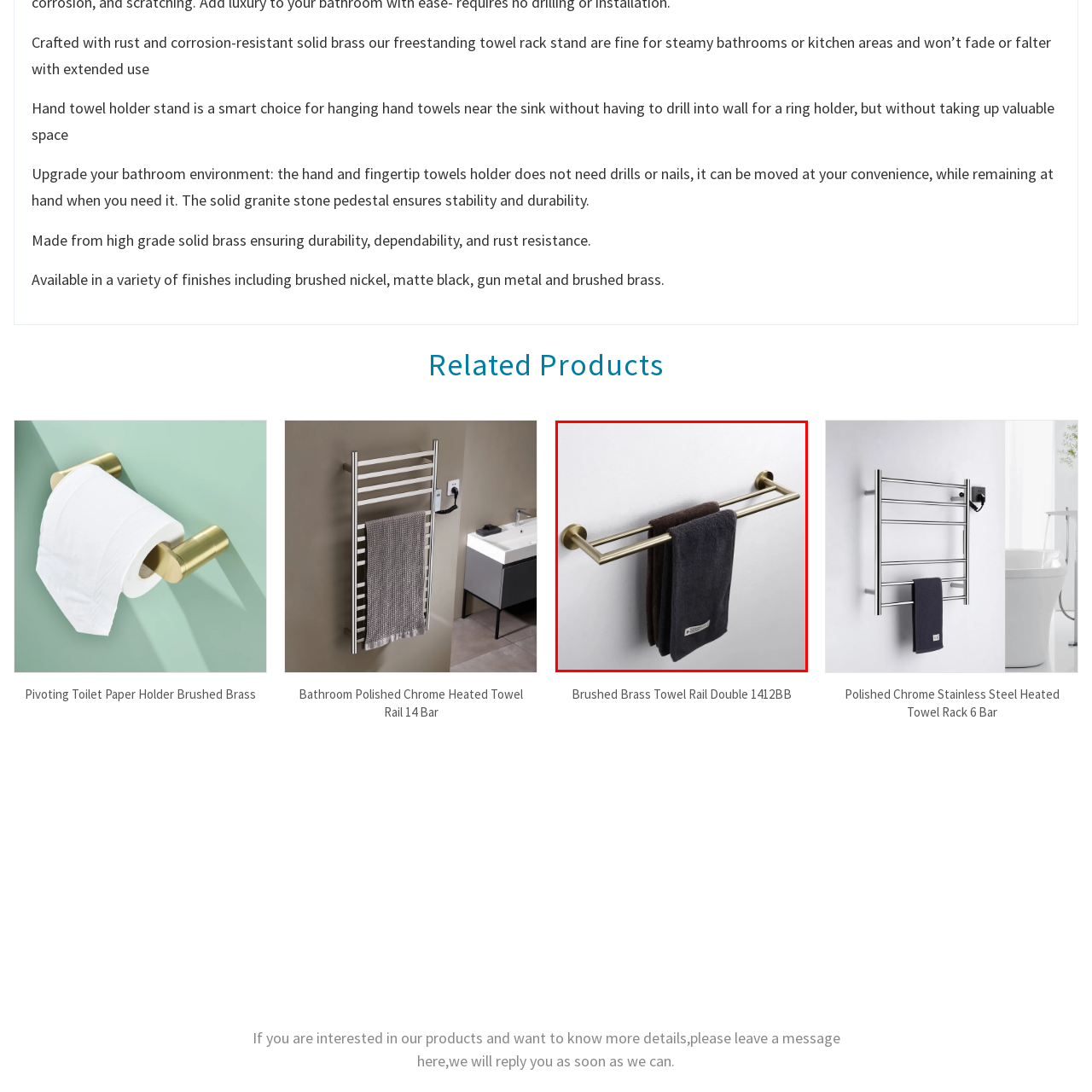How many towels are hung from the rail?
Please review the image inside the red bounding box and answer using a single word or phrase.

Two